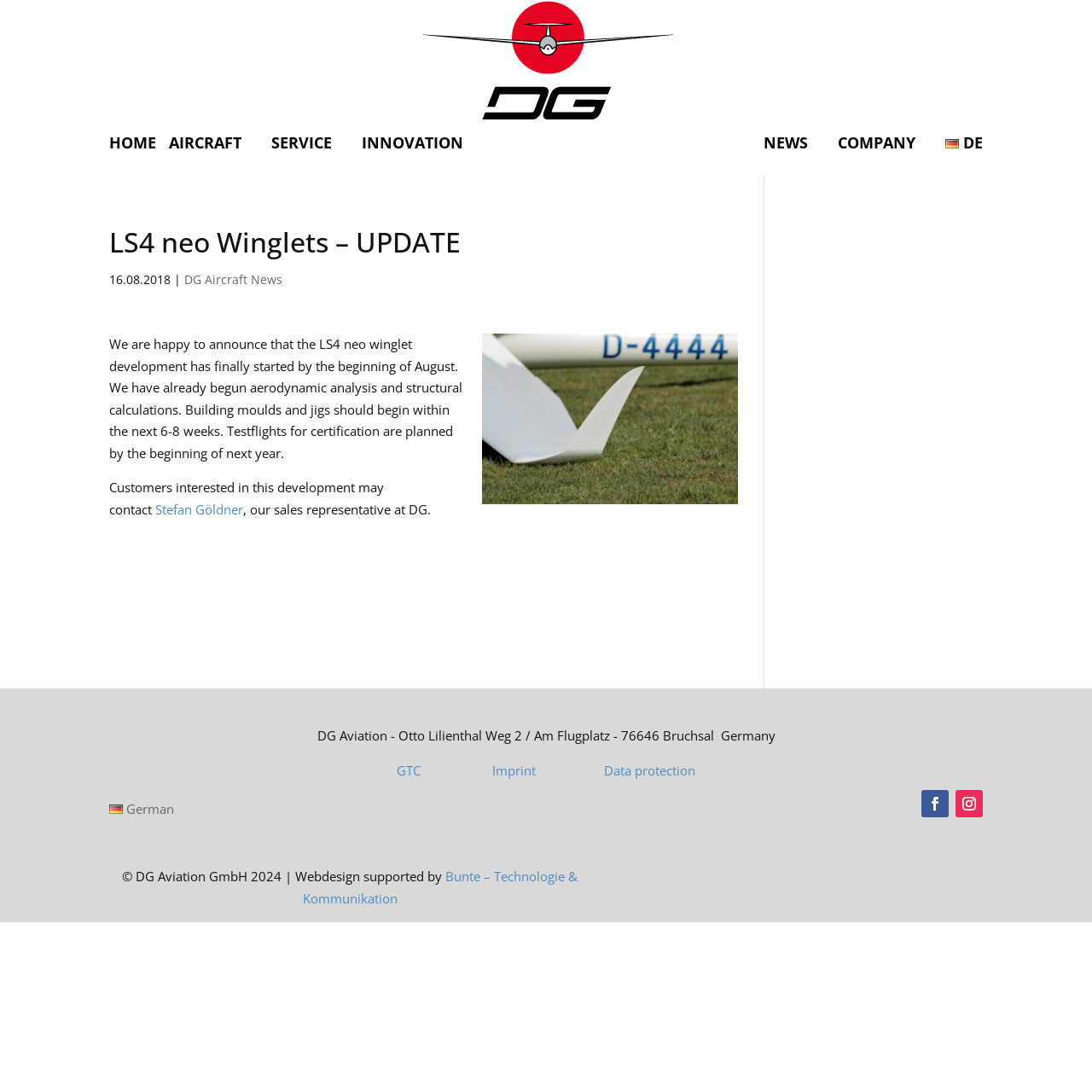Given the element description "Bunte – Technologie & Kommunikation" in the screenshot, predict the bounding box coordinates of that UI element.

[0.277, 0.795, 0.529, 0.83]